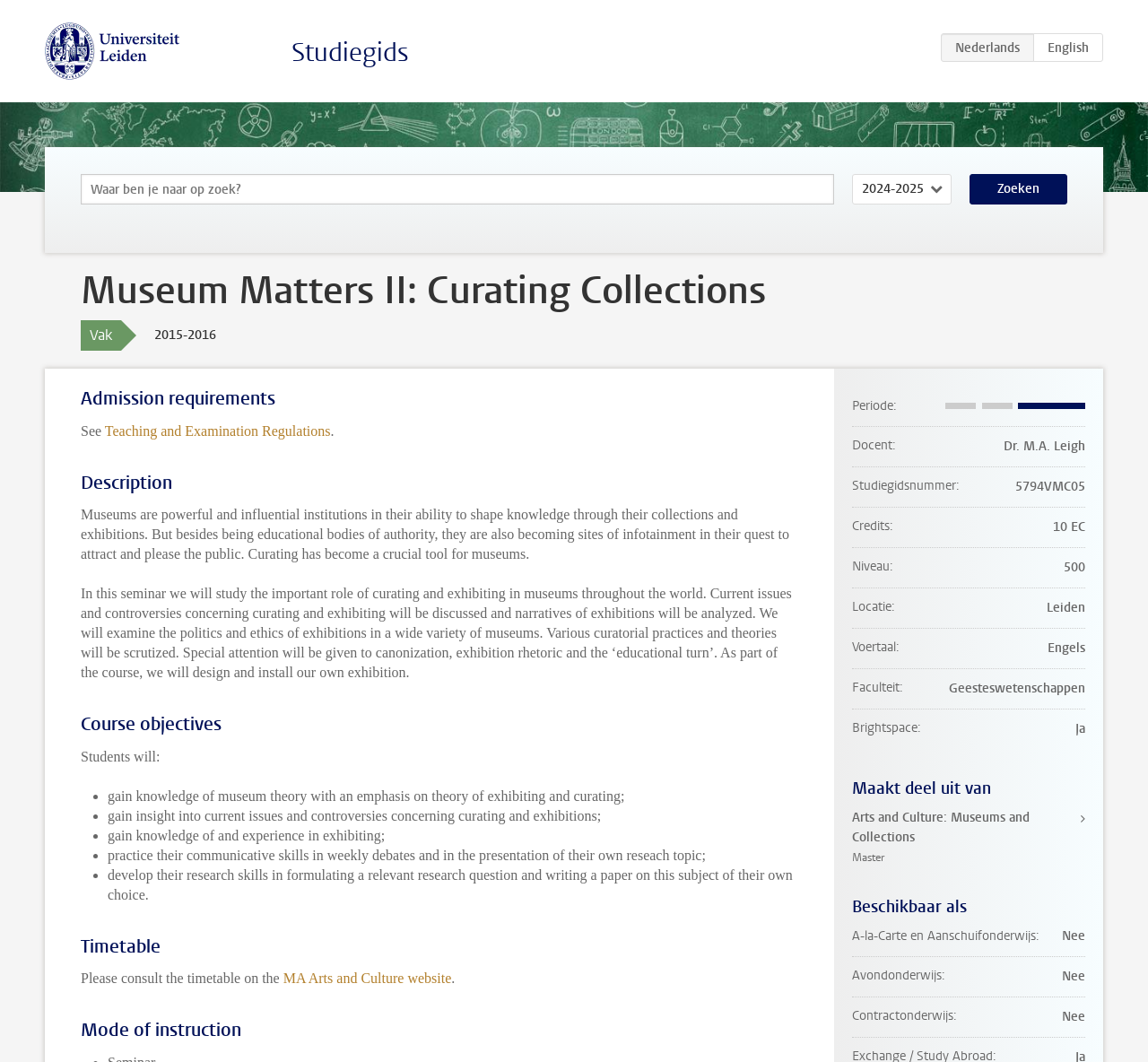Identify the headline of the webpage and generate its text content.

Museum Matters II: Curating Collections